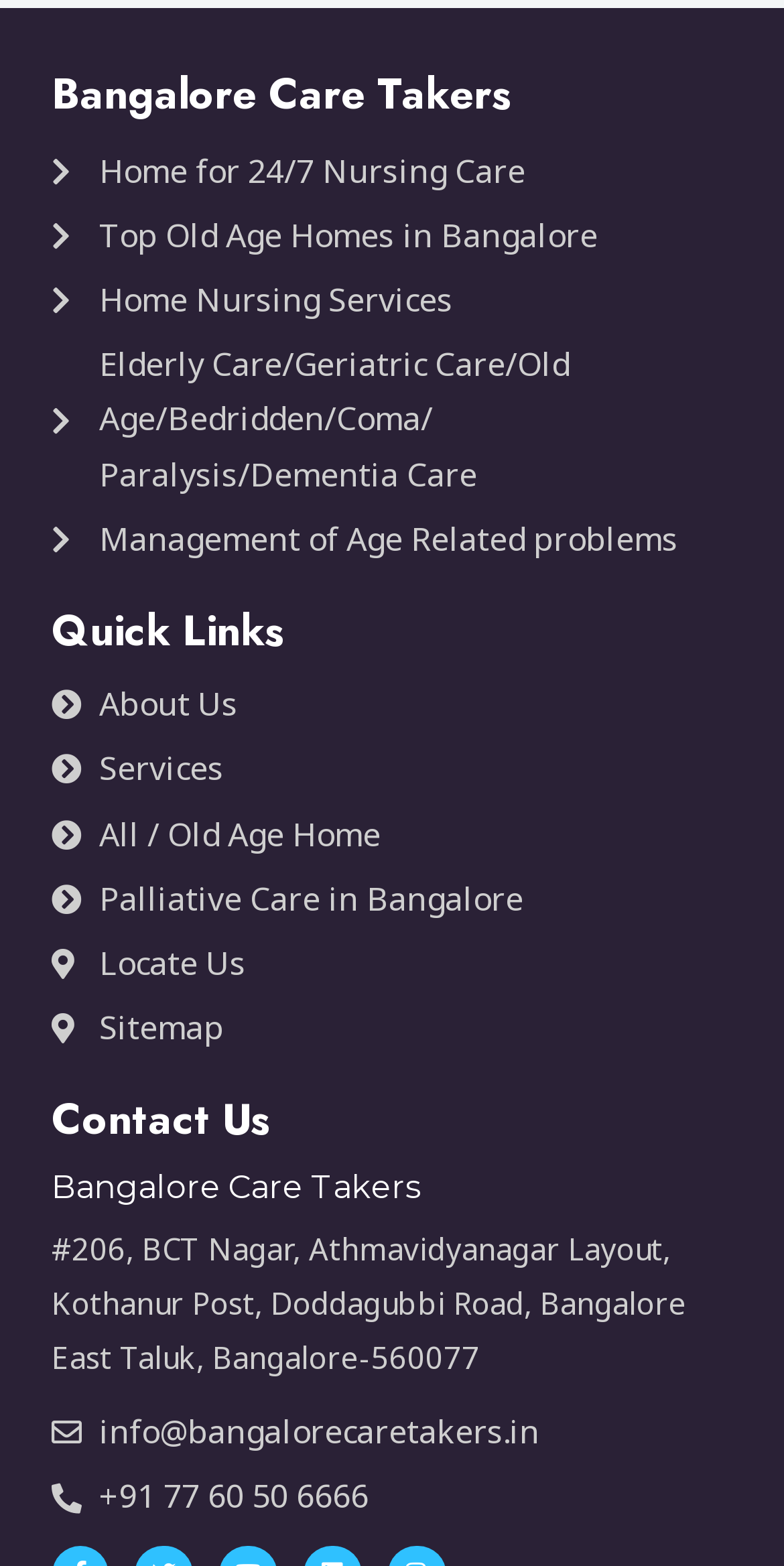Locate the bounding box coordinates of the element you need to click to accomplish the task described by this instruction: "View Top Old Age Homes in Bangalore".

[0.066, 0.133, 0.934, 0.168]